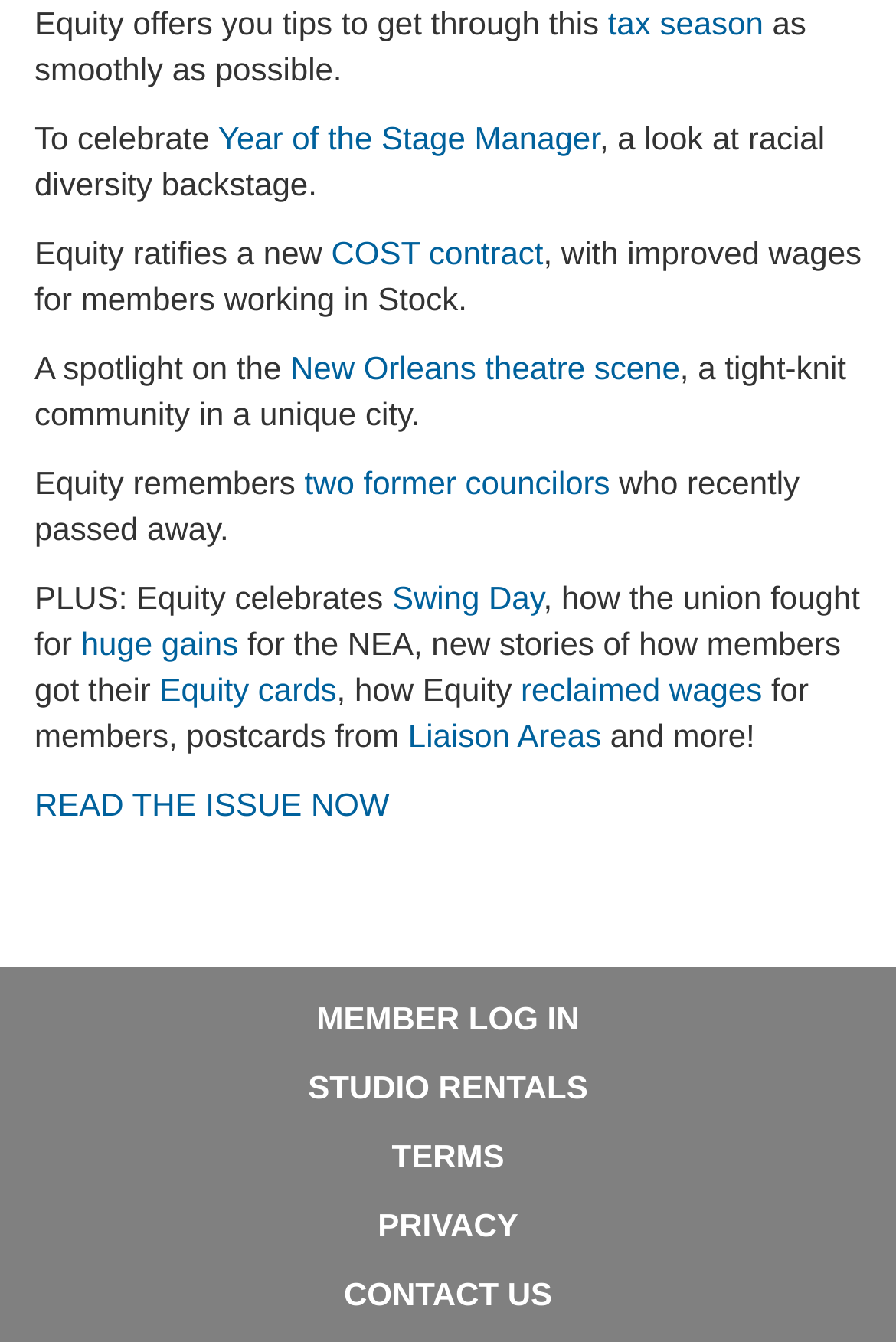Please find the bounding box coordinates of the element that you should click to achieve the following instruction: "Learn about the Year of the Stage Manager". The coordinates should be presented as four float numbers between 0 and 1: [left, top, right, bottom].

[0.243, 0.09, 0.669, 0.117]